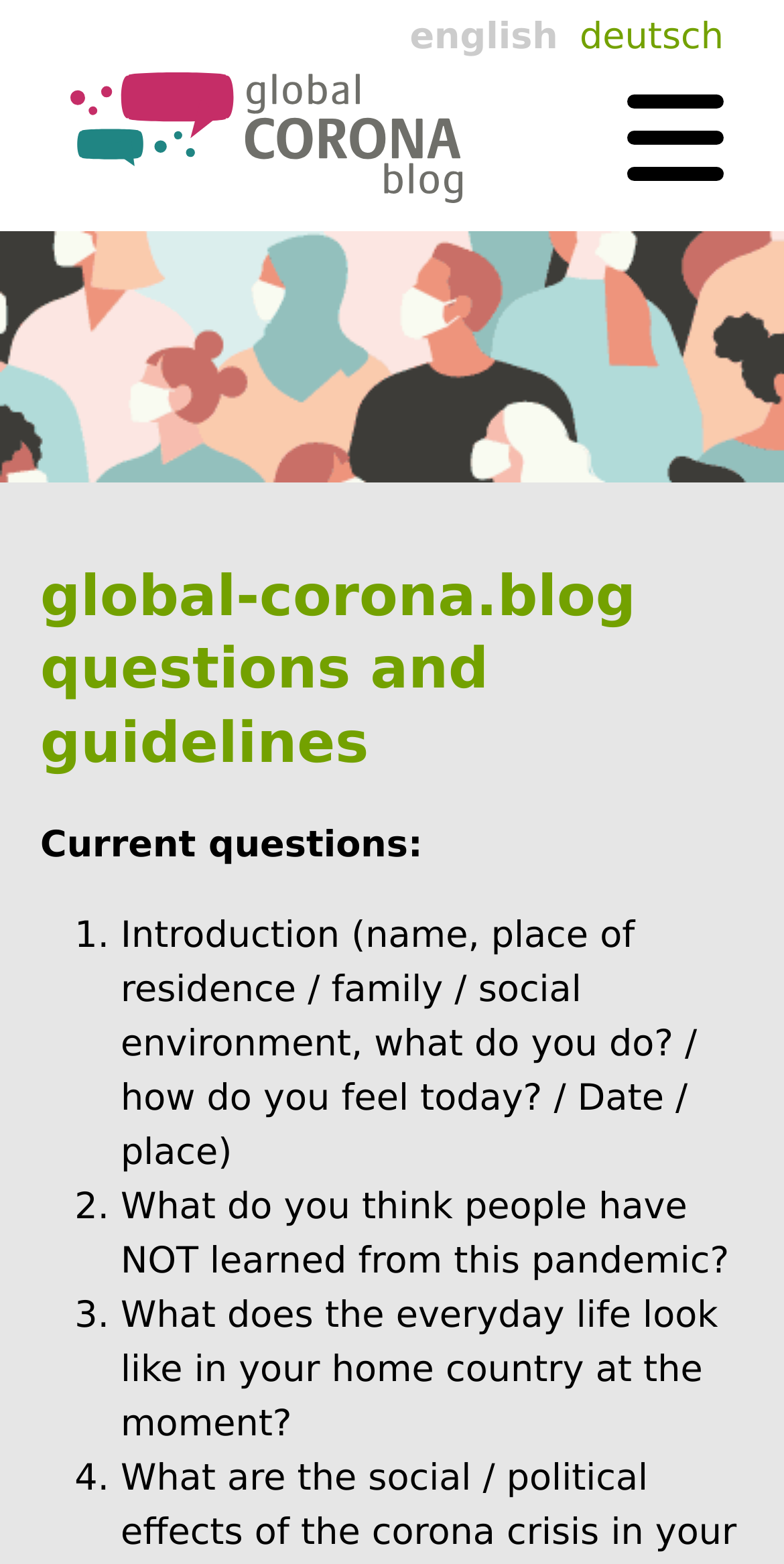Please provide a comprehensive response to the question below by analyzing the image: 
What is the first part of the introduction question?

I found the first question by looking at the list markers and their corresponding text. The first list marker is '1.' and the text associated with it is 'Introduction (name, place of residence / family / social environment, what do you do? / how do you feel today? / Date / place)'. The first part of the introduction question is 'name, place of residence'.